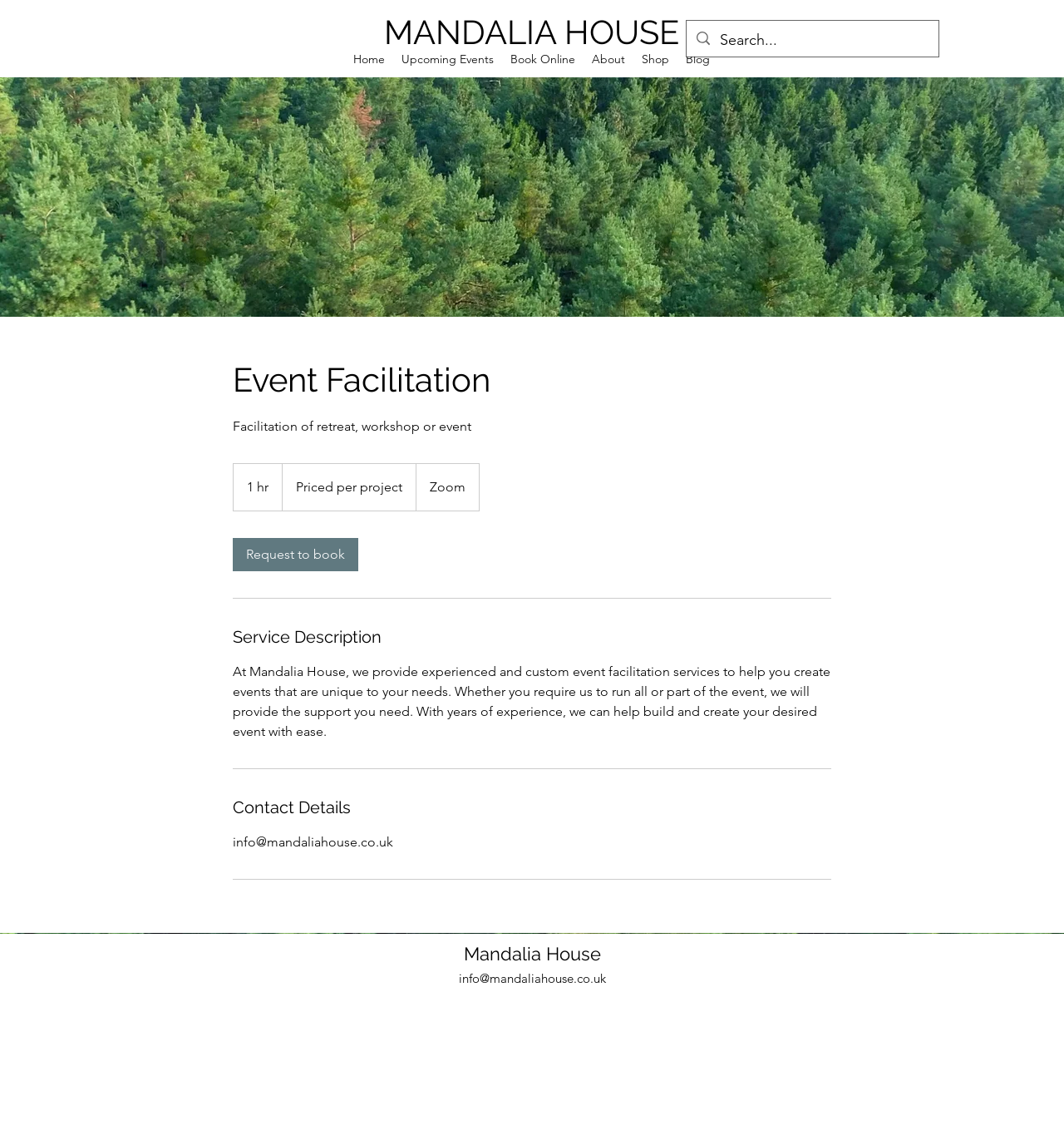Produce an elaborate caption capturing the essence of the webpage.

The webpage is about Mandalia House, an event facilitation service provider. At the top, there is a navigation menu with links to different sections of the website, including "Home", "Upcoming Events", "Book Online", "About", "Shop", and "Blog". Next to the navigation menu, there is a prominent display of the company name "MANDALIA HOUSE". 

On the top right corner, there is a cart icon with 0 items and a search bar with a magnifying glass icon. The search bar allows users to search for specific content on the website.

The main content of the webpage is divided into sections. The first section is about event facilitation, with a heading "Event Facilitation" and a brief description of the service. There are also details about the pricing and the platform used, which is Zoom. Users can request to book the service by clicking on a link.

Below the event facilitation section, there is a separator line, followed by a section with a heading "Service Description". This section provides a detailed description of the event facilitation services offered by Mandalia House, including their experience and capabilities.

Another separator line divides the service description section from the "Contact Details" section, which displays the email address "info@mandaliahouse.co.uk".

At the bottom of the webpage, there is a footer section with the company name "Mandalia House" and a link to the email address "info@mandaliahouse.co.uk".